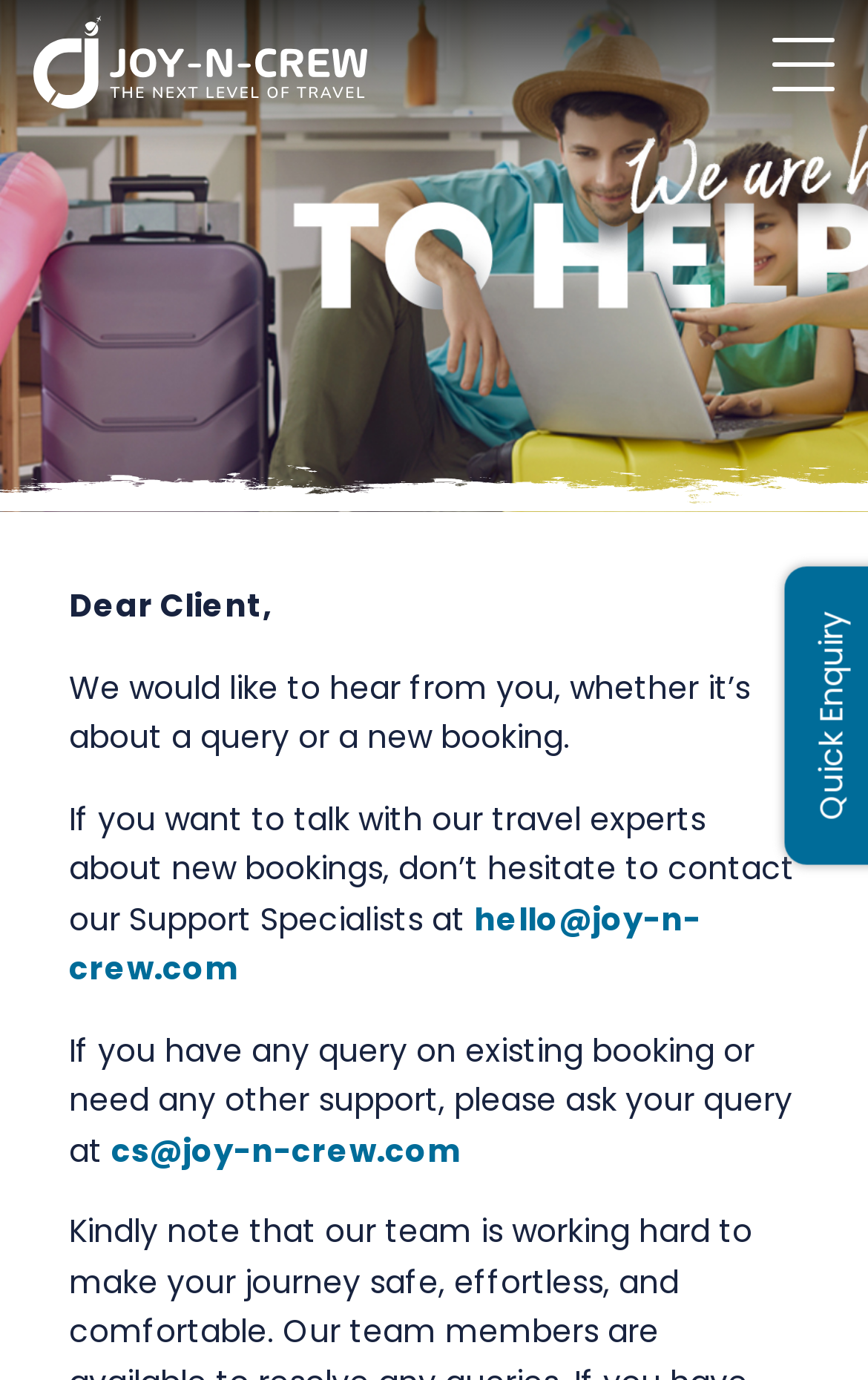What is the tone of the message in the webpage?
Please respond to the question thoroughly and include all relevant details.

The tone of the message can be inferred from the language used, such as 'We would like to hear from you' and 'don’t hesitate to contact', which suggests a friendly and inviting tone, encouraging users to reach out to the travel experts.